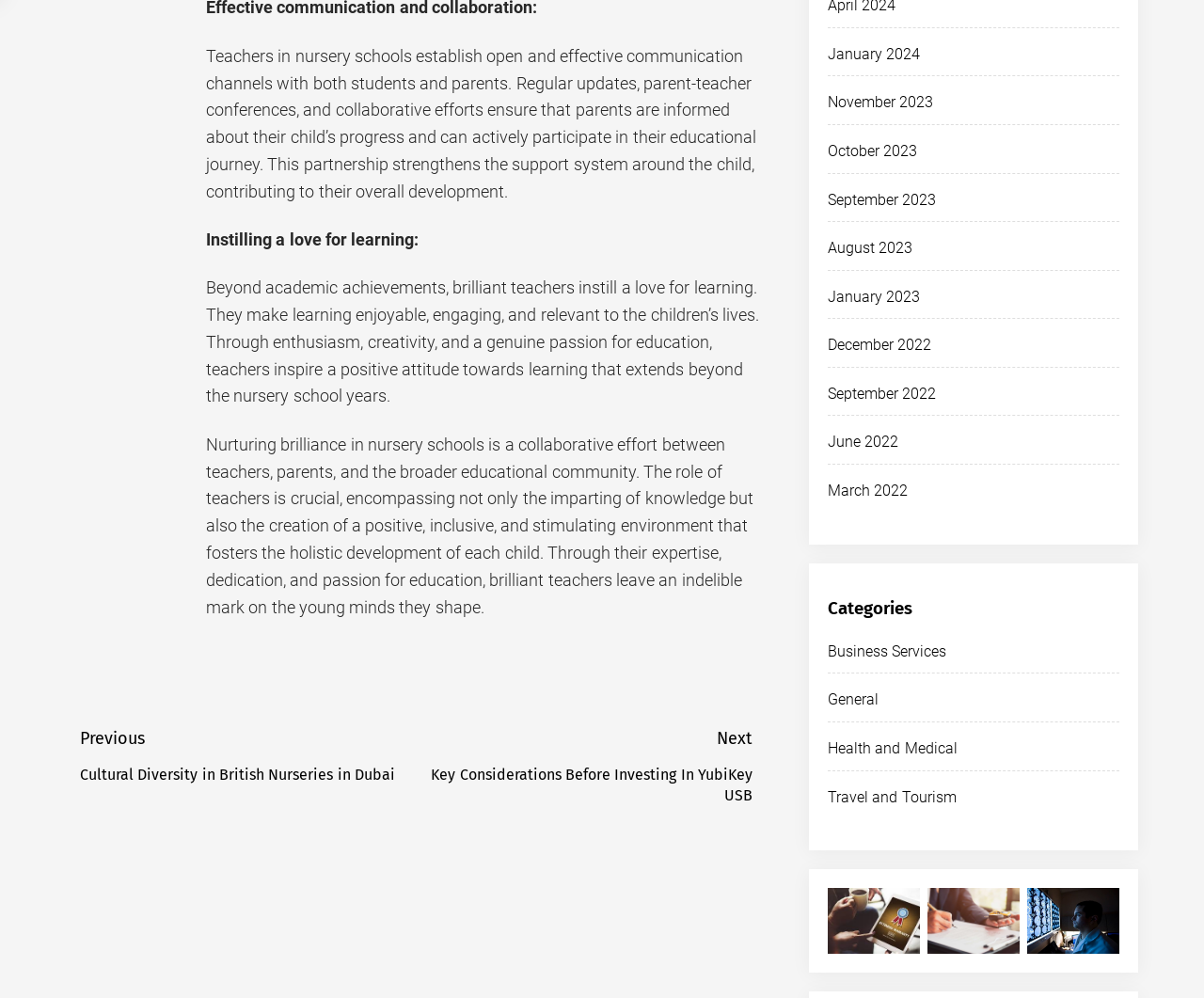Predict the bounding box of the UI element that fits this description: "The Fundamentals Of Forex Trading".

[0.505, 0.019, 0.726, 0.094]